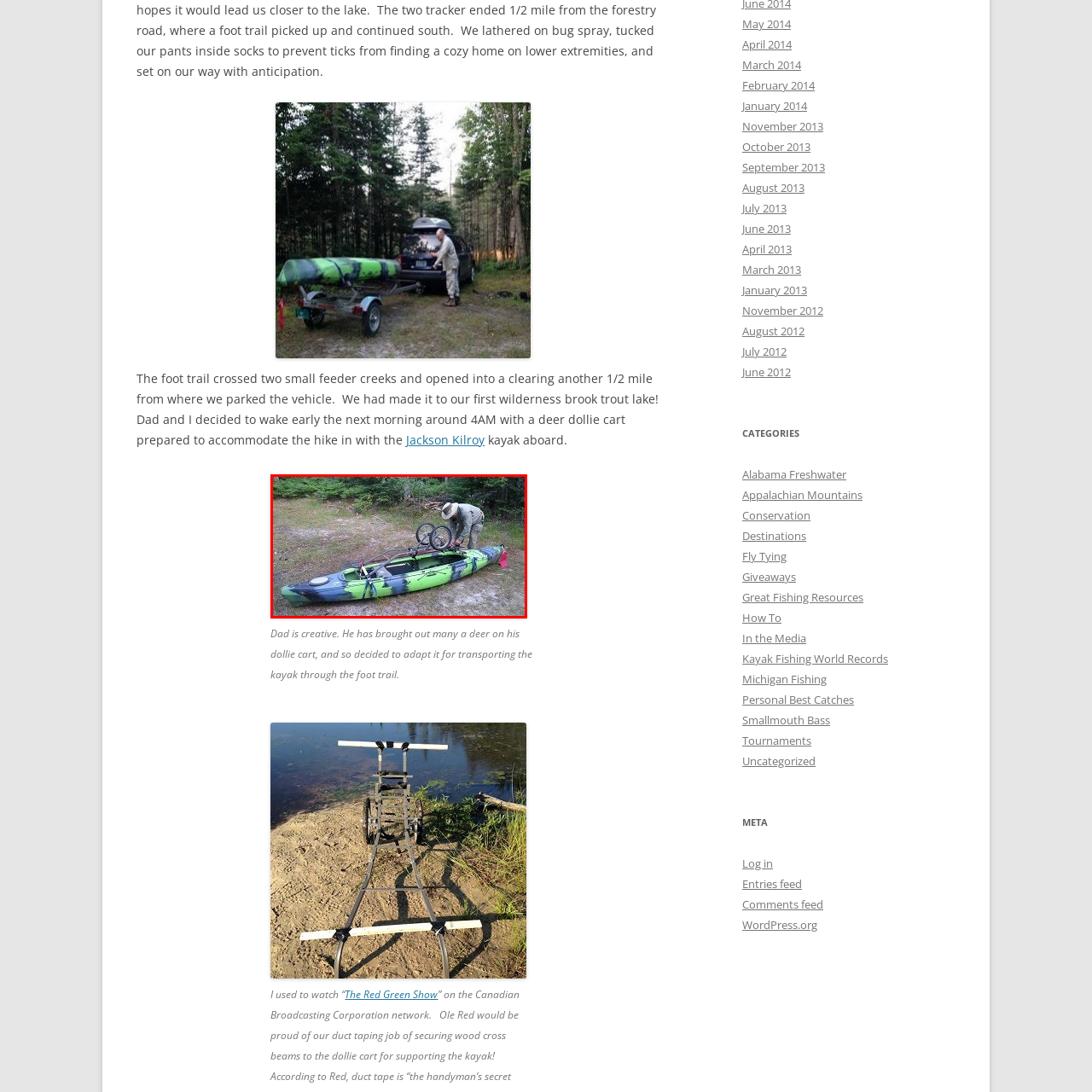What is the design of the kayak?
Concentrate on the image within the red bounding box and respond to the question with a detailed explanation based on the visual information provided.

The caption specifically mentions that the kayak features an eye-catching green and black camouflage design, which suggests that the kayak has a unique and striking appearance.